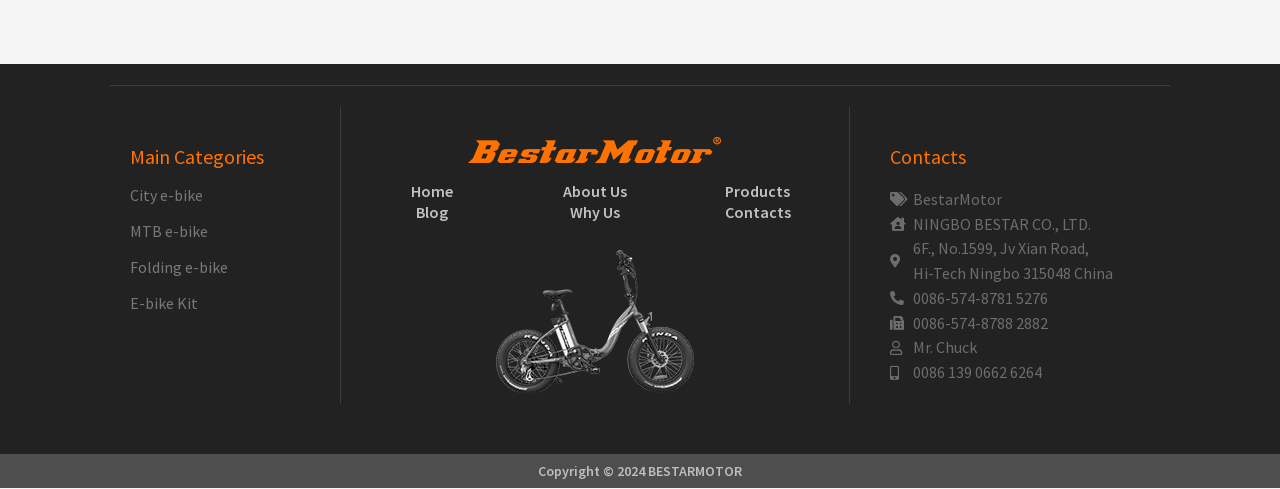Respond to the following query with just one word or a short phrase: 
What is the company name?

NINGBO BESTAR CO., LTD.